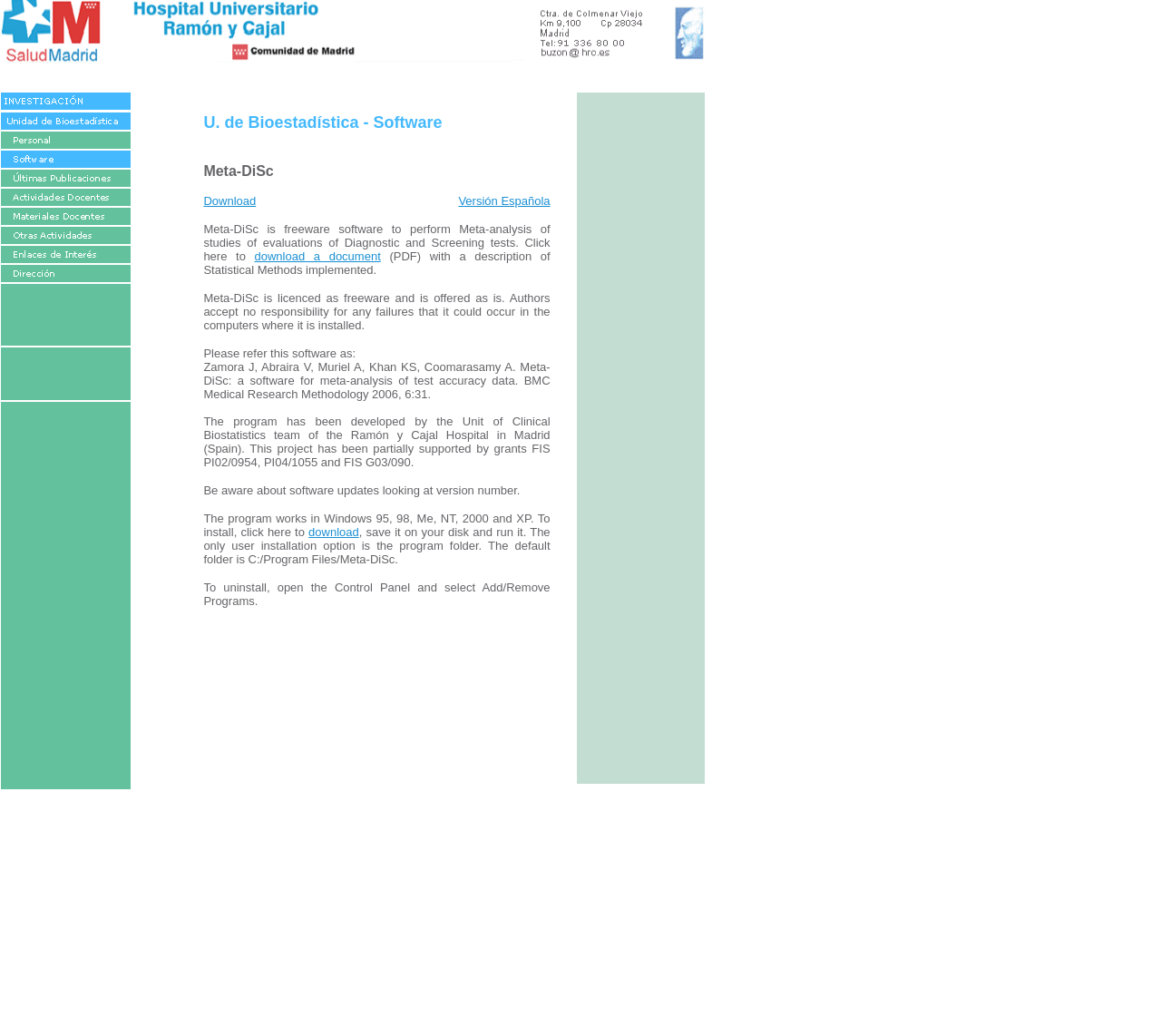What is the format of the document that can be downloaded?
Provide a thorough and detailed answer to the question.

The format of the document that can be downloaded is PDF, as mentioned in the text, which contains a description of Statistical Methods implemented in the software.